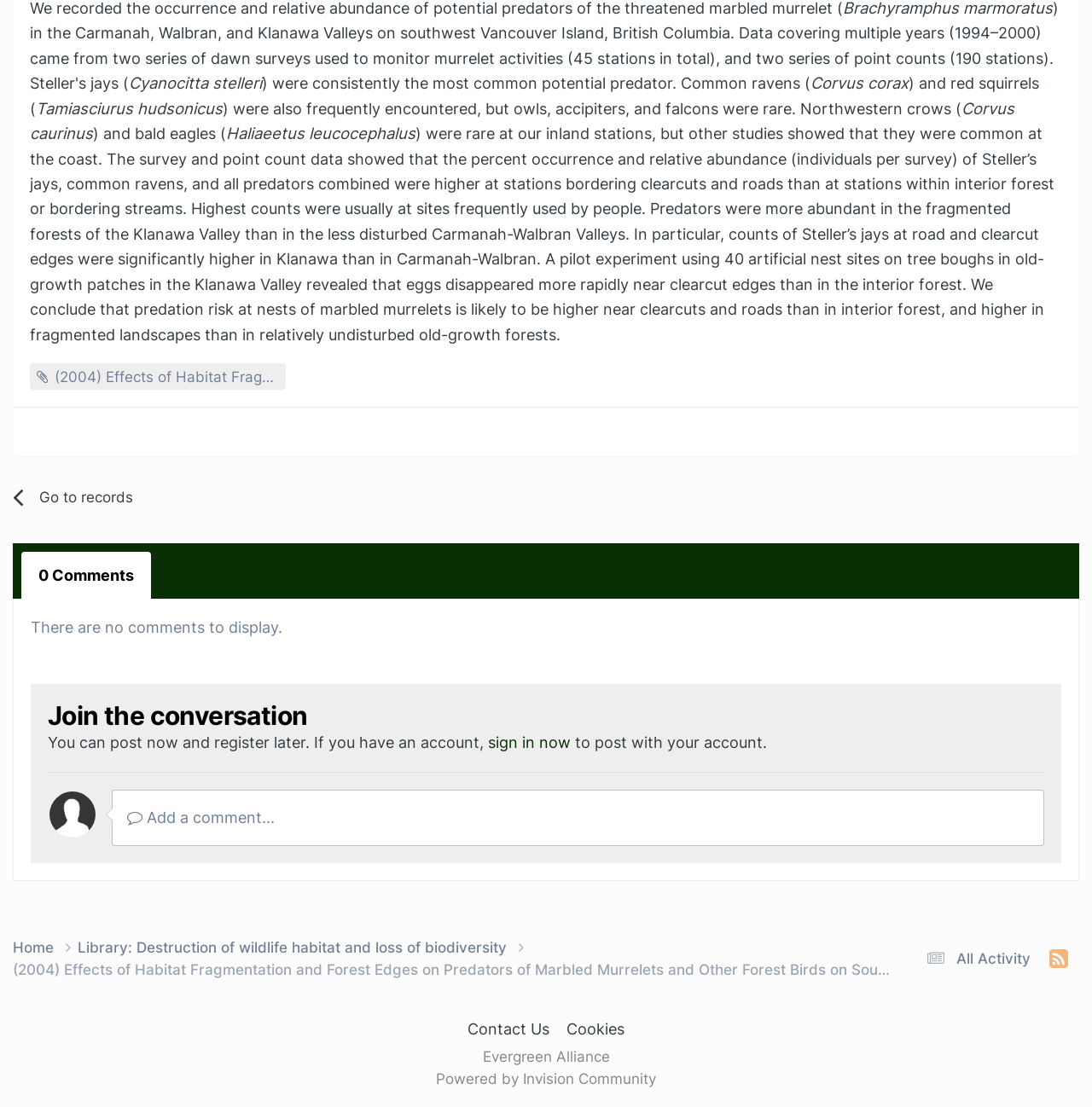Given the description "Cookies", provide the bounding box coordinates of the corresponding UI element.

[0.519, 0.921, 0.572, 0.938]